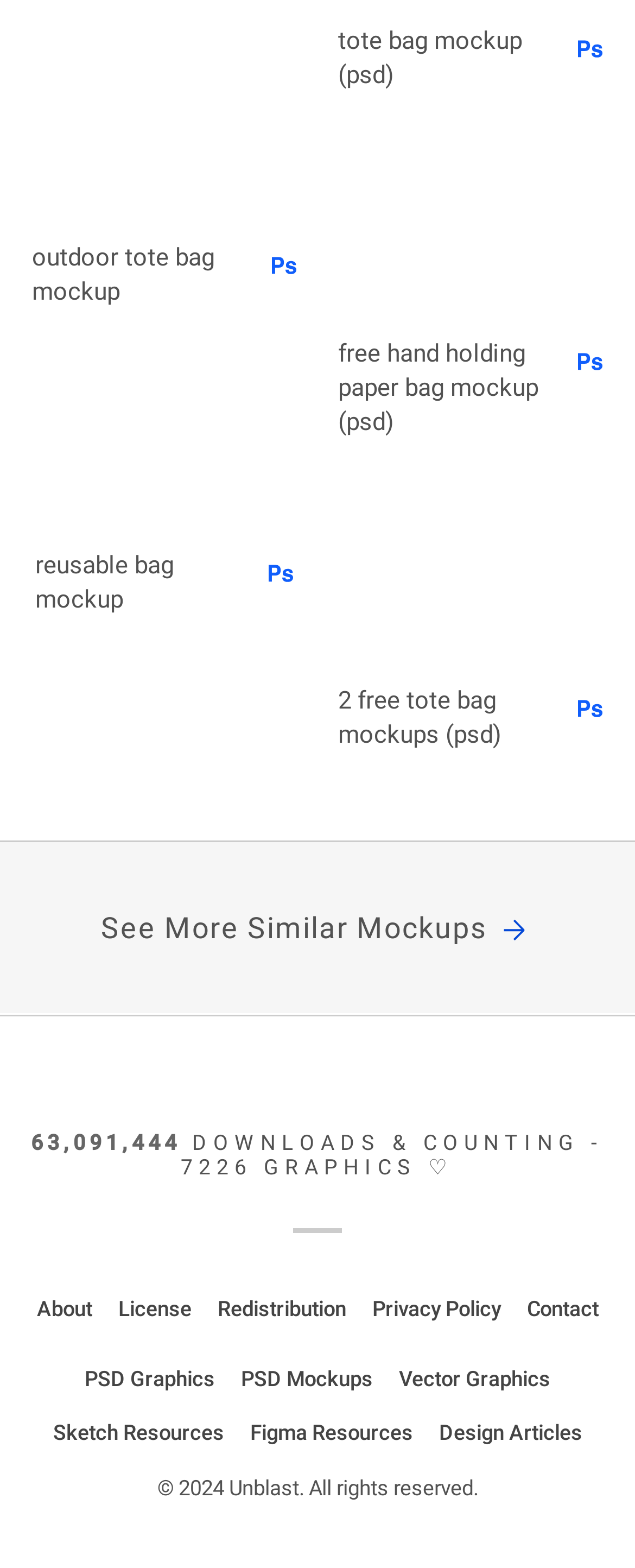Answer with a single word or phrase: 
How many mockup links are on the page?

9